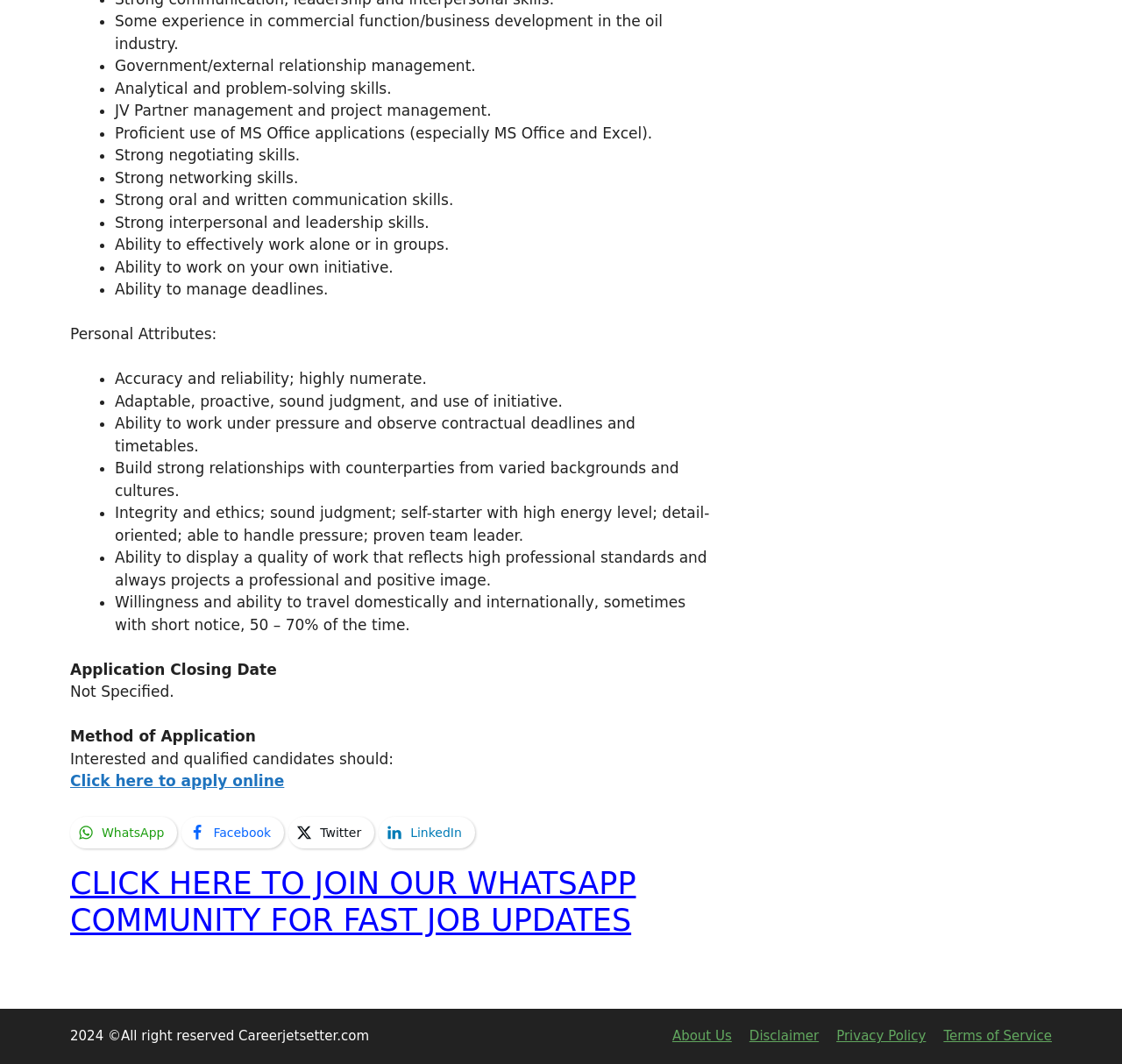What is the name of the website?
Answer the question with a detailed and thorough explanation.

I found the website's name at the bottom of the webpage, which is '2024 ©All right reserved Careerjetsetter.com.' Therefore, the answer is Careerjetsetter.com.